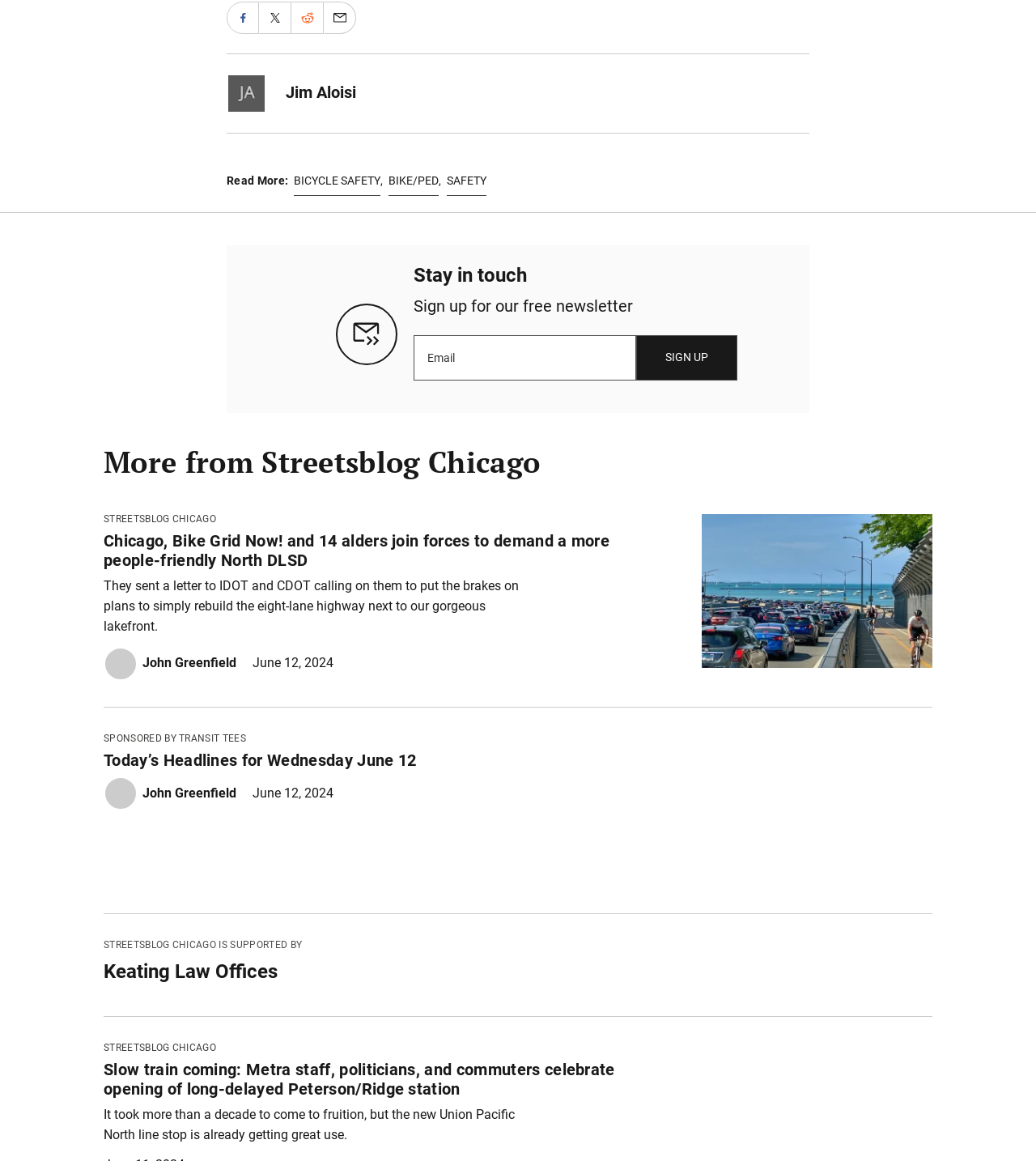Identify the bounding box of the UI component described as: "Learn More".

None